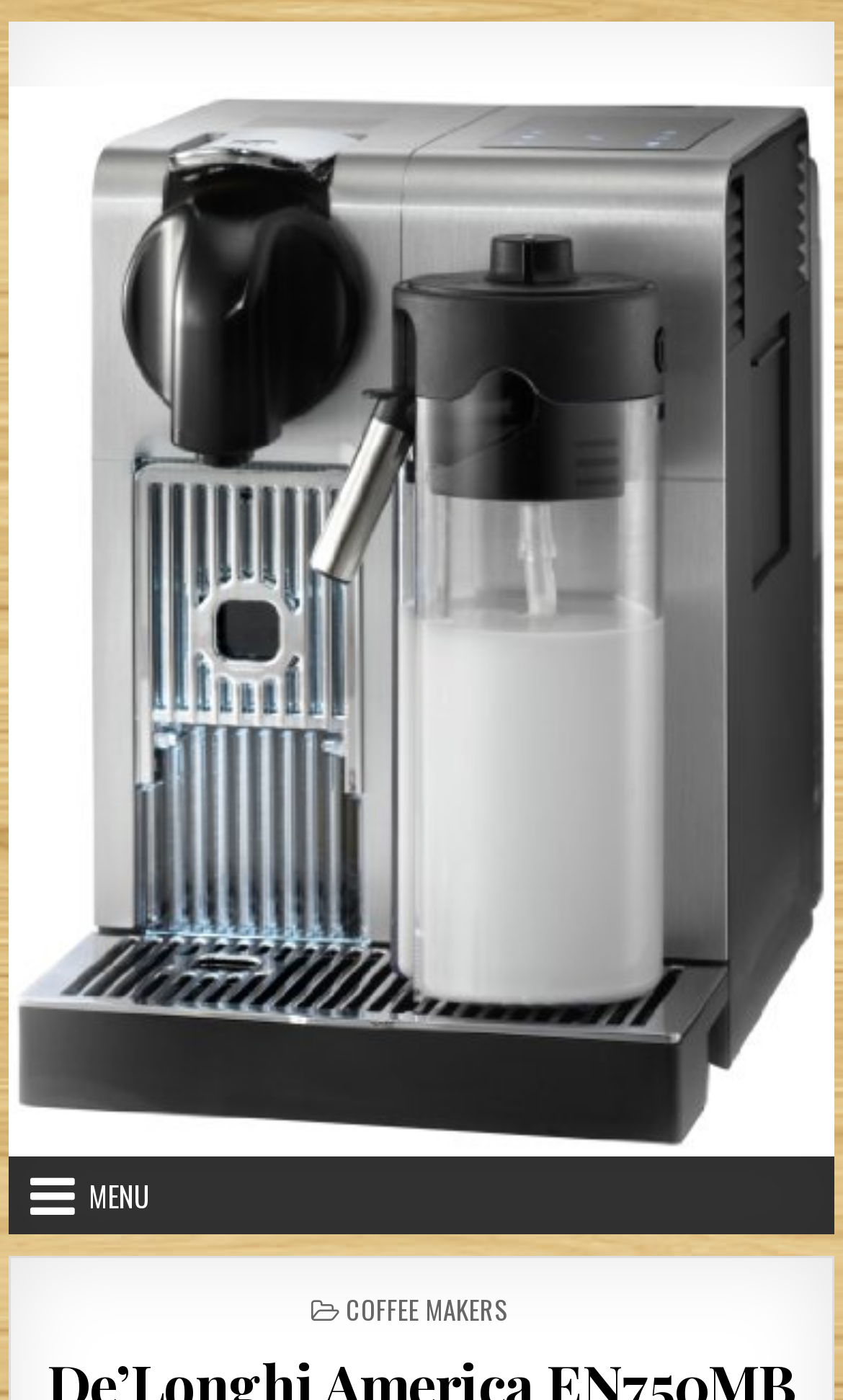Extract the main headline from the webpage and generate its text.

Hot Coffee Pods